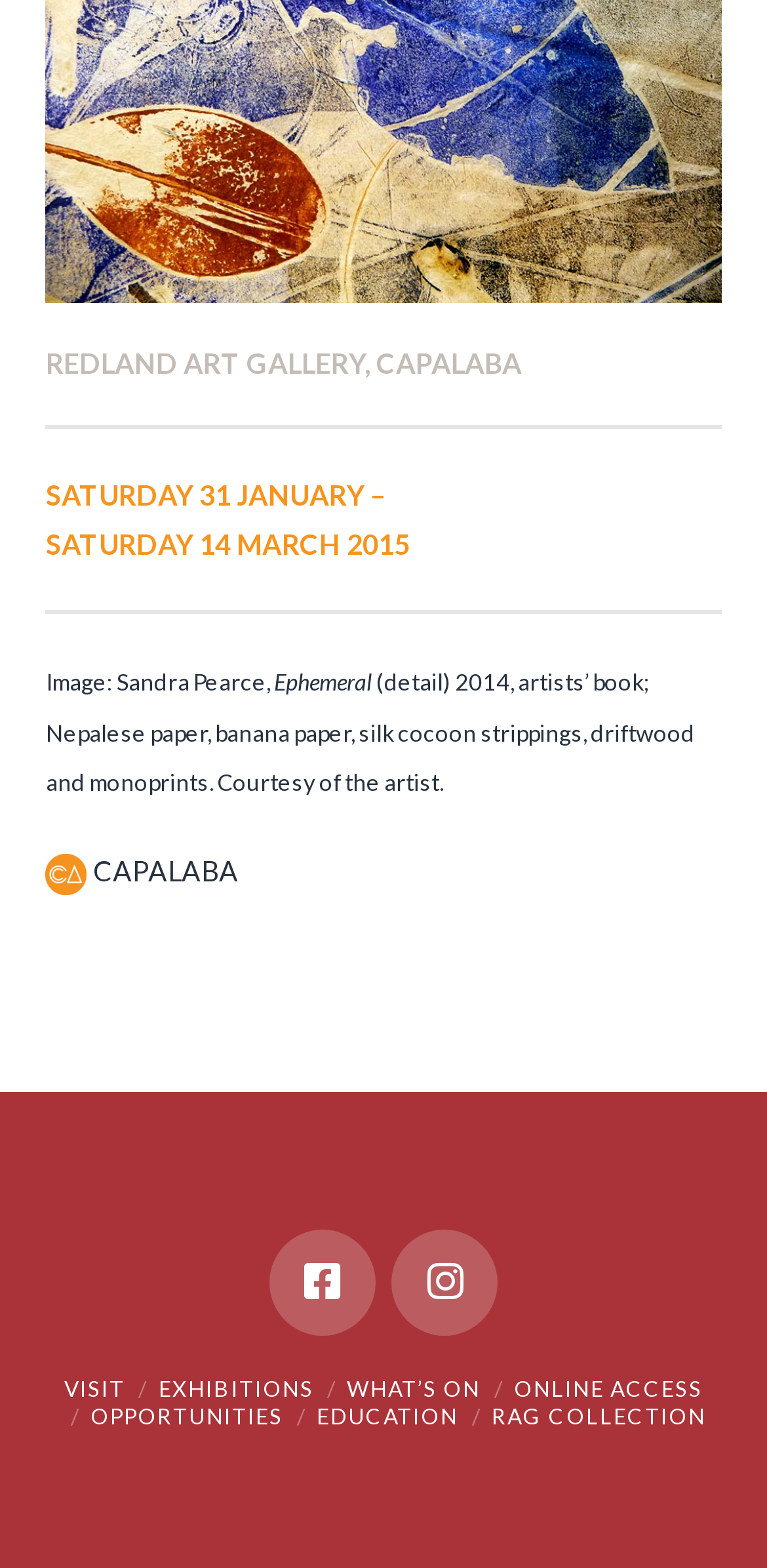Based on what you see in the screenshot, provide a thorough answer to this question: What is the title of the artwork?

The title of the artwork can be found in the middle of the webpage, where it is written as 'Ephemeral' next to the artist's name 'Sandra Pearce'.